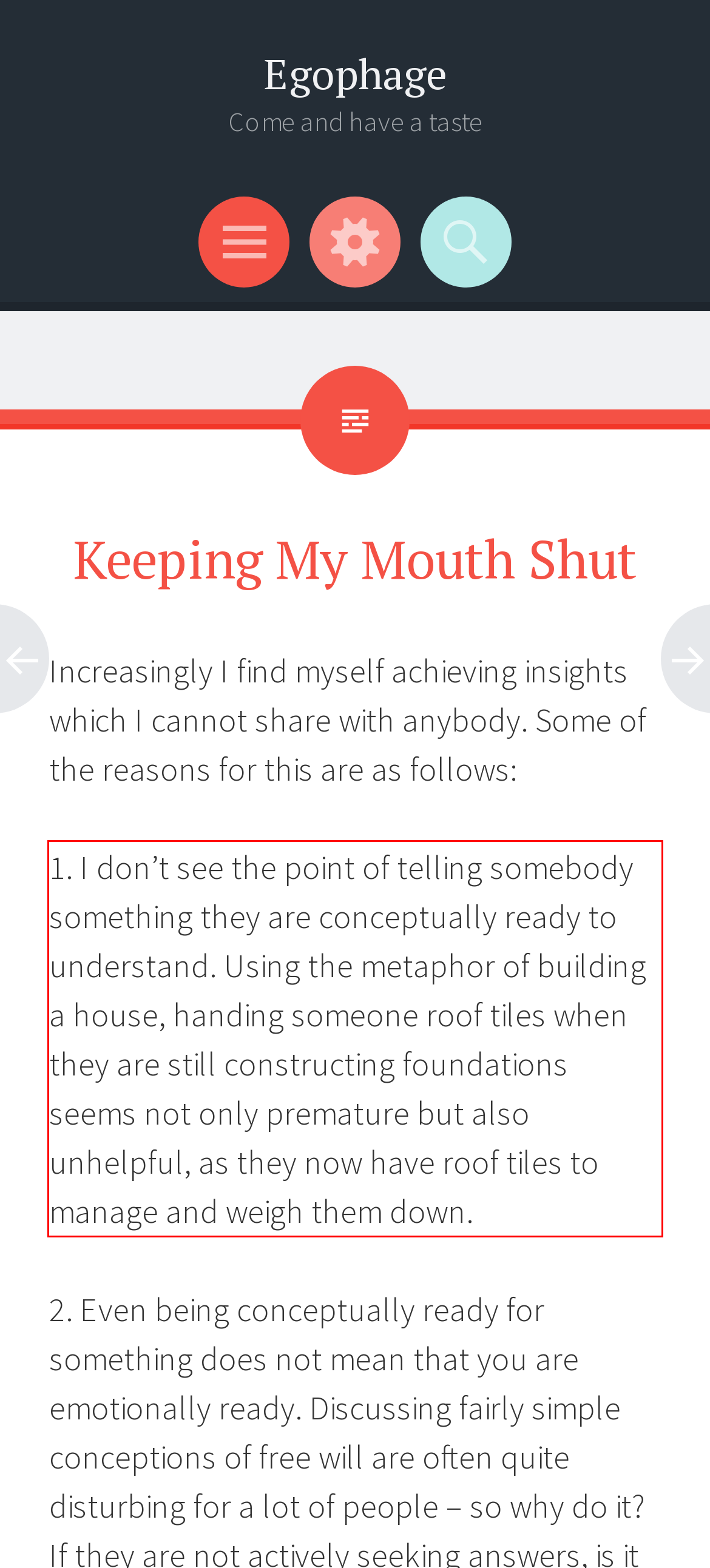Examine the webpage screenshot, find the red bounding box, and extract the text content within this marked area.

1. I don’t see the point of telling somebody something they are conceptually ready to understand. Using the metaphor of building a house, handing someone roof tiles when they are still constructing foundations seems not only premature but also unhelpful, as they now have roof tiles to manage and weigh them down.